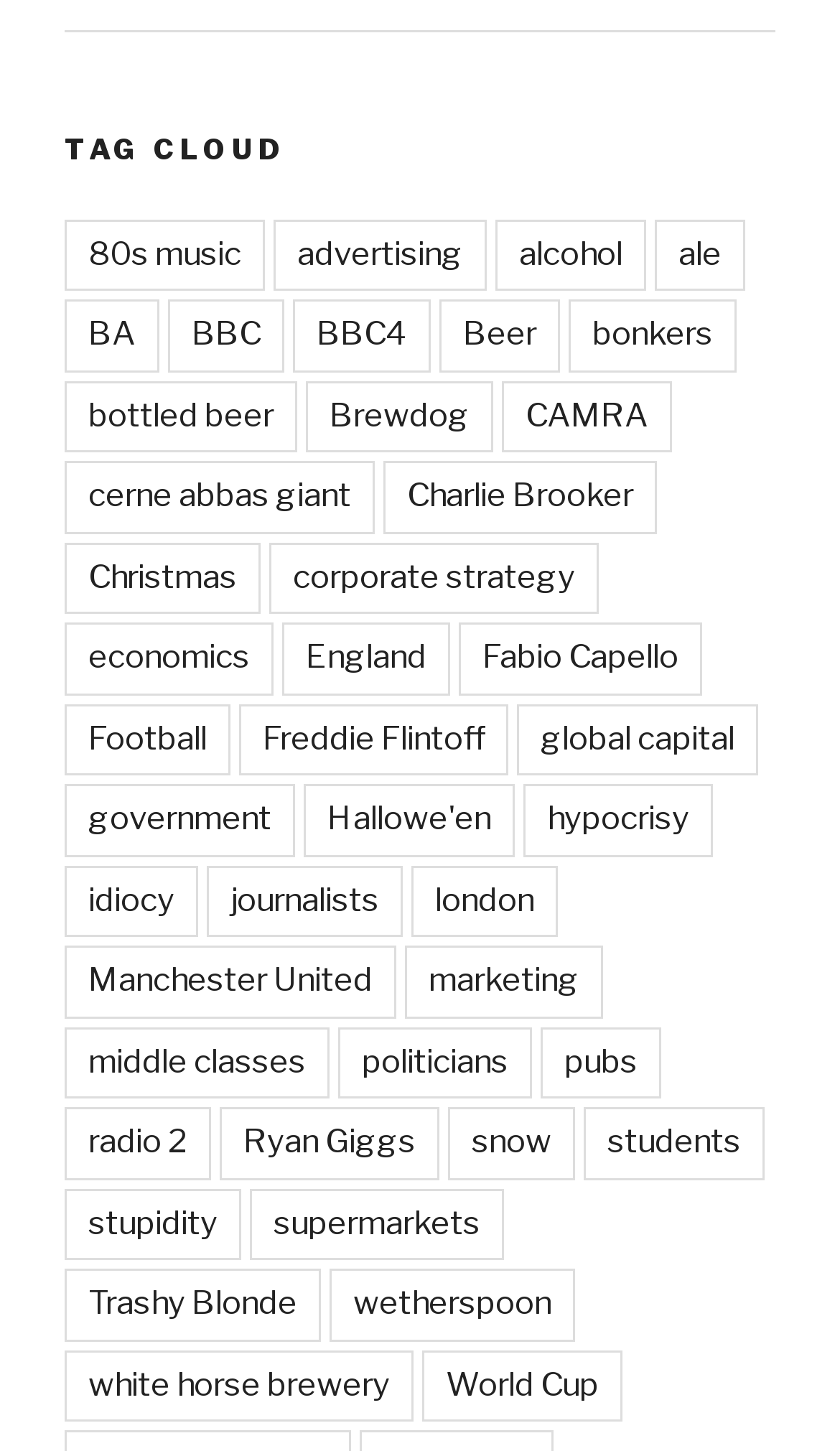Pinpoint the bounding box coordinates of the element to be clicked to execute the instruction: "Explore the 'Beer' category".

[0.523, 0.207, 0.667, 0.256]